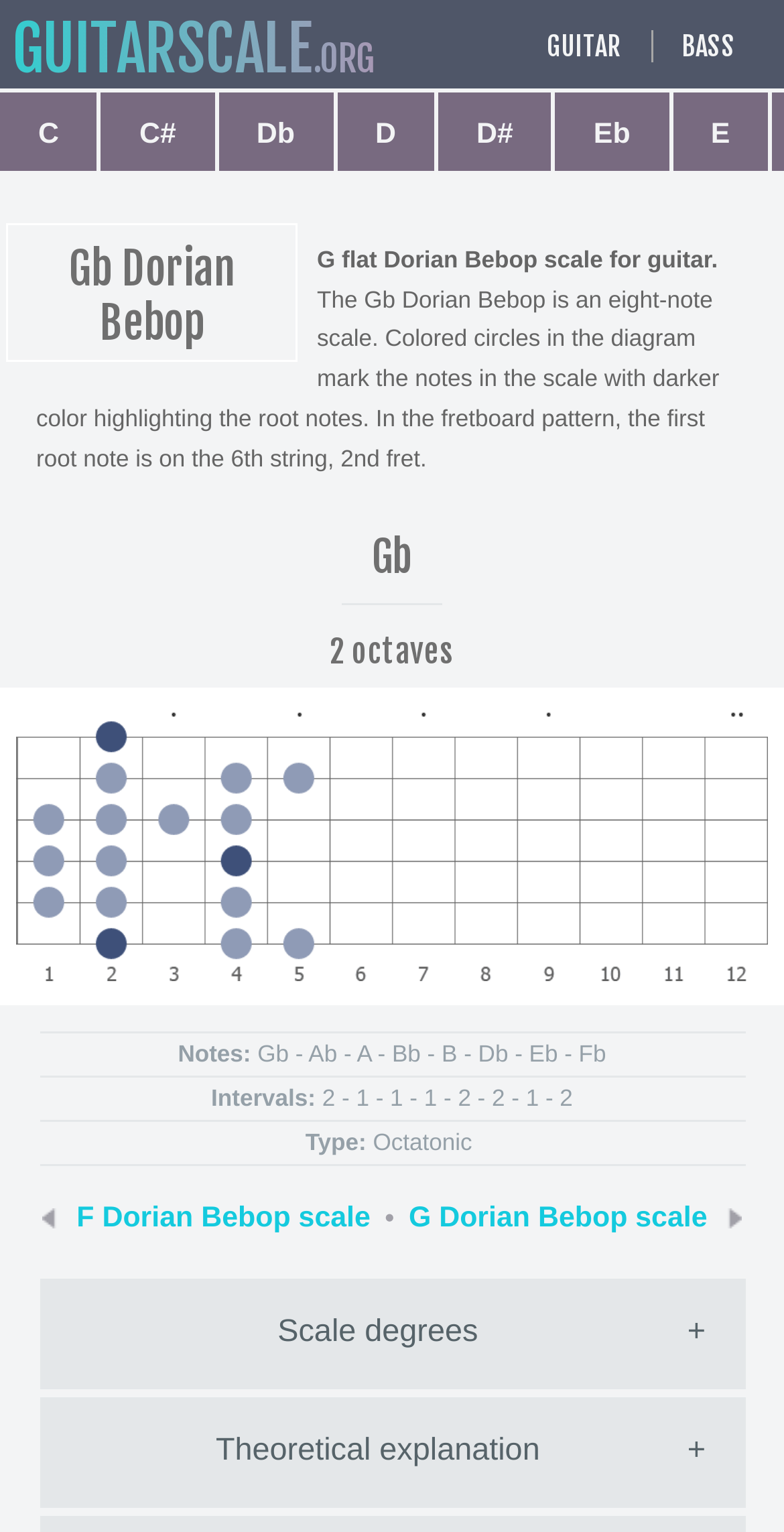Using the provided description: "F Dorian Bebop scale", find the bounding box coordinates of the corresponding UI element. The output should be four float numbers between 0 and 1, in the format [left, top, right, bottom].

[0.053, 0.785, 0.473, 0.806]